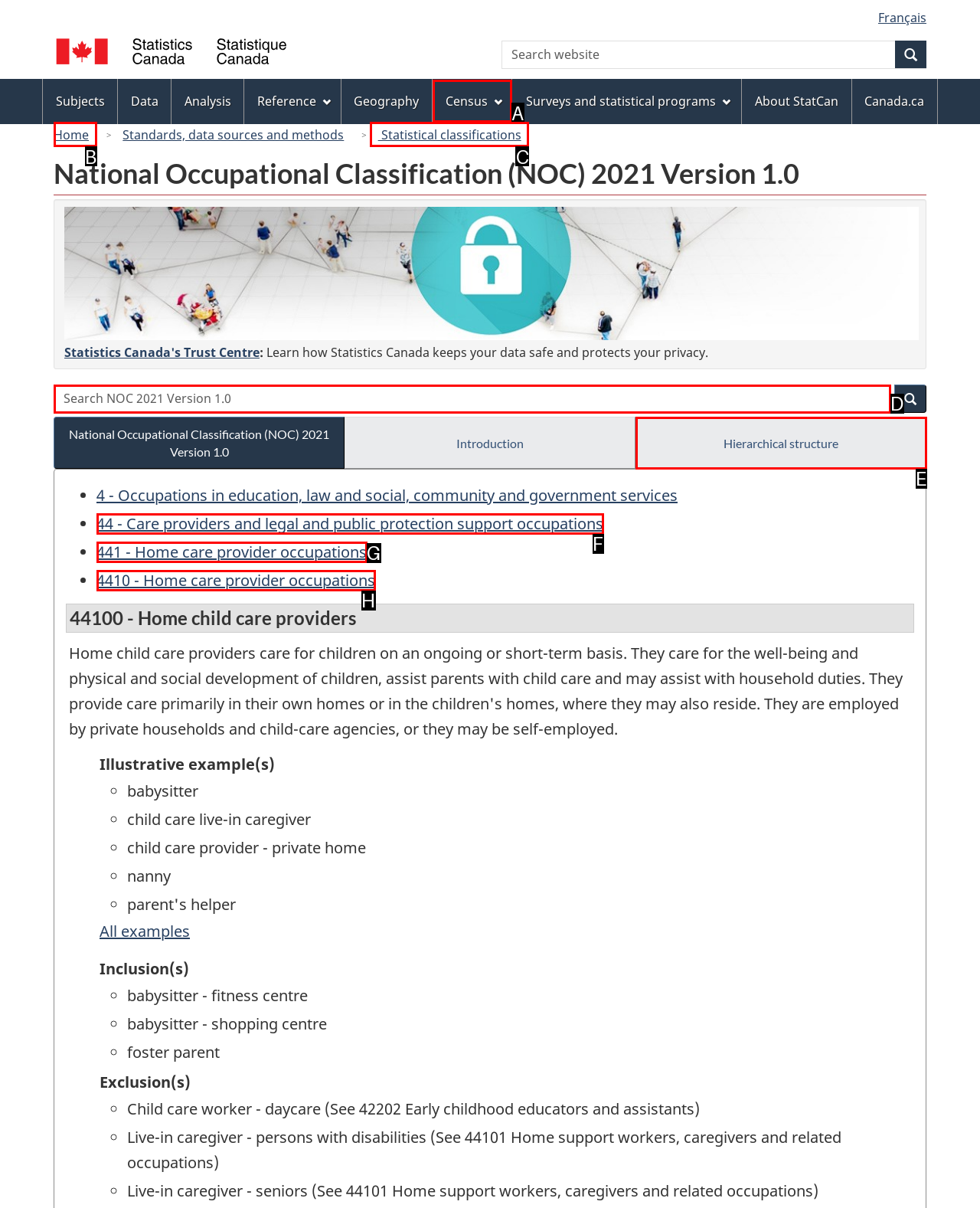Identify the UI element that best fits the description: Hierarchical structure
Respond with the letter representing the correct option.

E